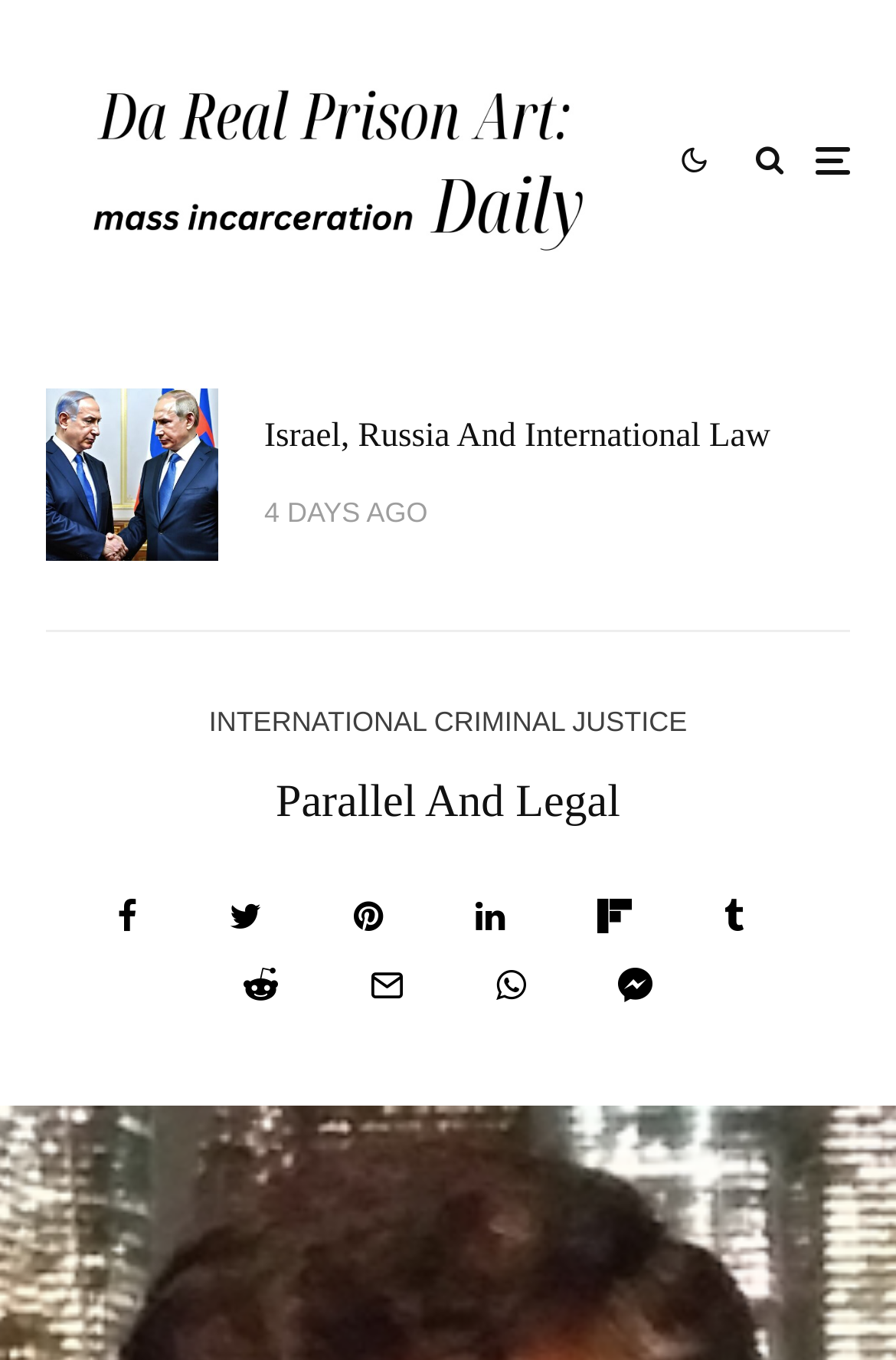Please determine the bounding box coordinates of the area that needs to be clicked to complete this task: 'View INTERNATIONAL CRIMINAL JUSTICE'. The coordinates must be four float numbers between 0 and 1, formatted as [left, top, right, bottom].

[0.233, 0.516, 0.767, 0.549]